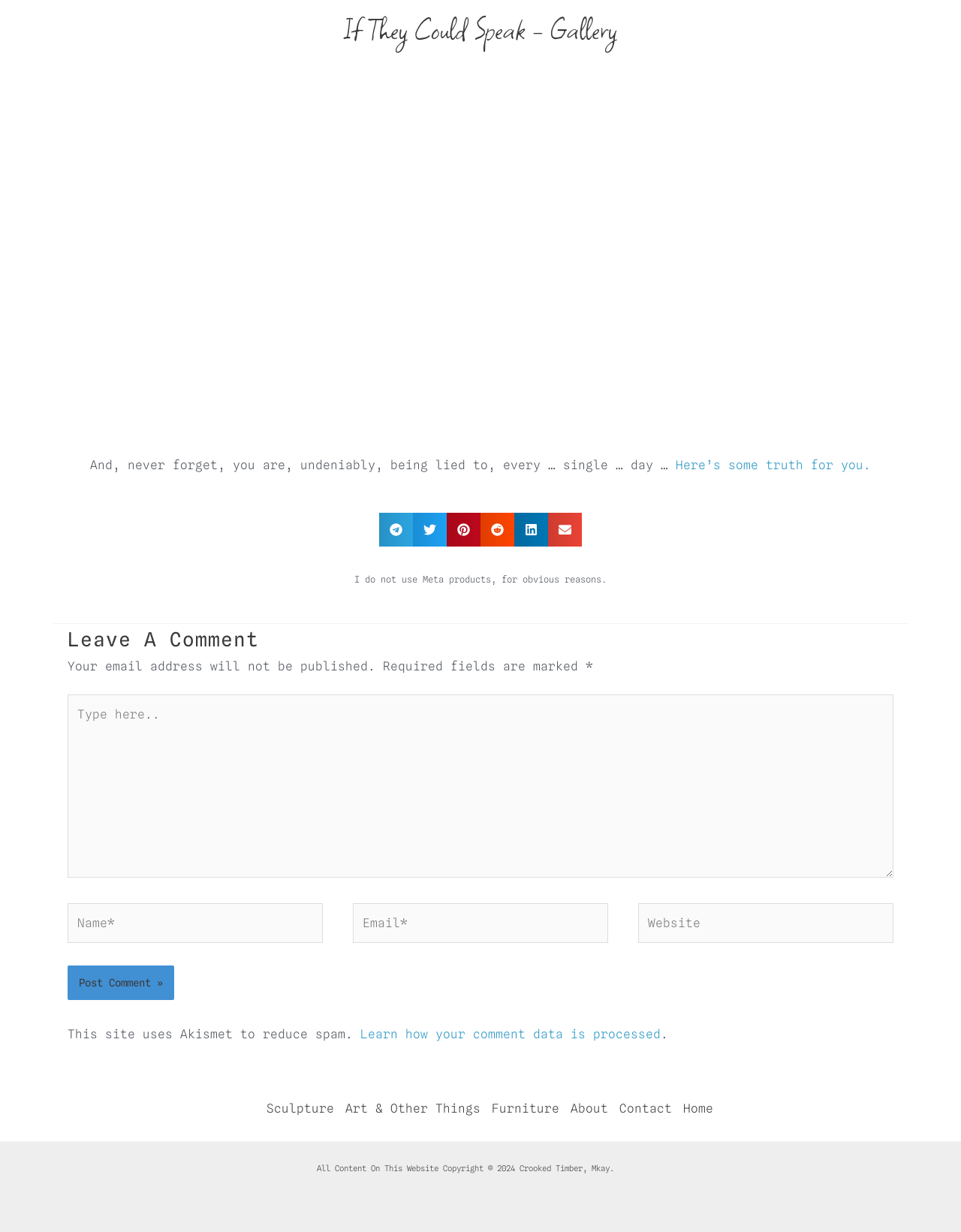Please specify the bounding box coordinates for the clickable region that will help you carry out the instruction: "Type in the comment box".

[0.07, 0.564, 0.93, 0.712]